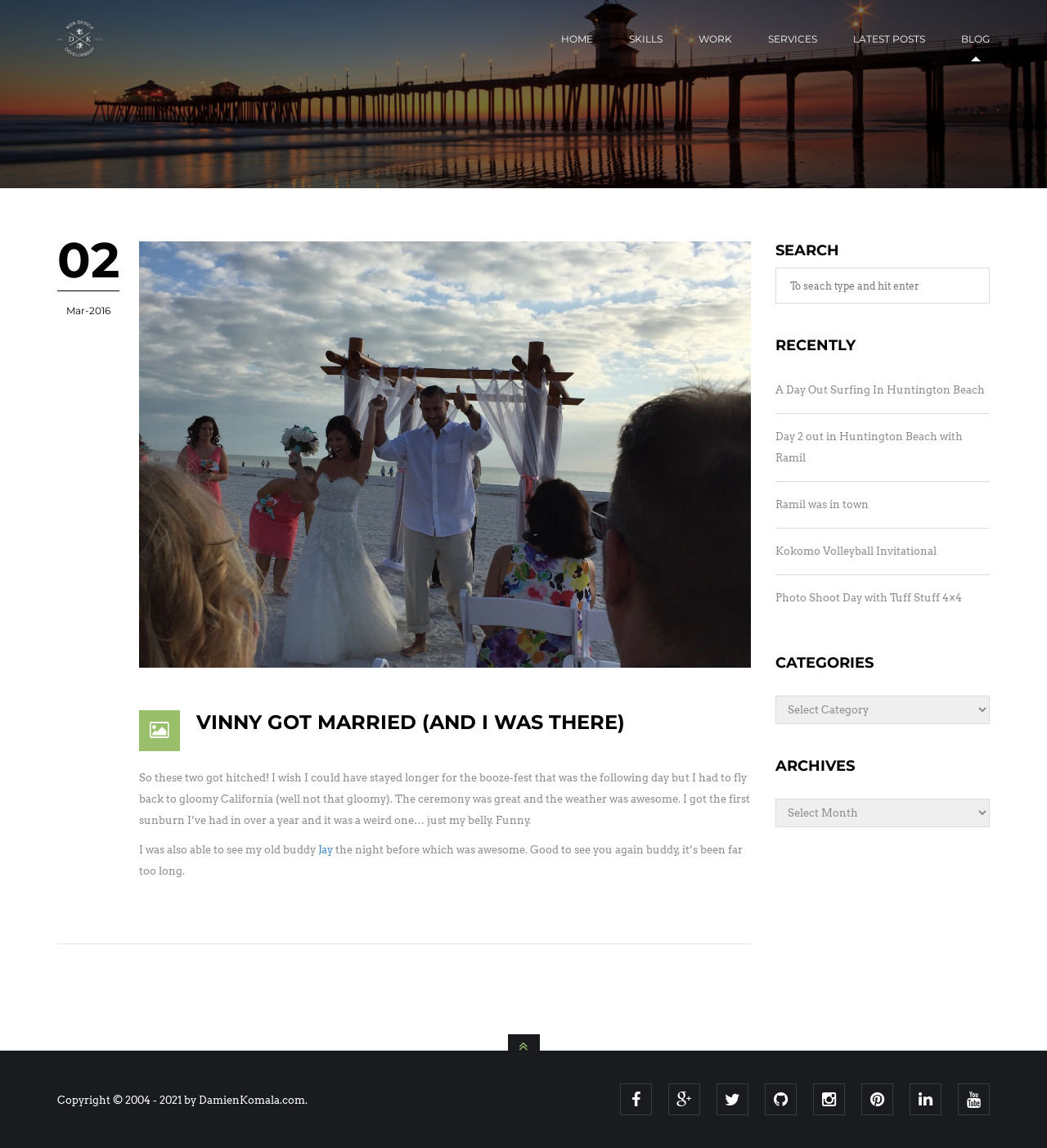Specify the bounding box coordinates of the element's area that should be clicked to execute the given instruction: "Search for Jadu CMS: Product Updates". The coordinates should be four float numbers between 0 and 1, i.e., [left, top, right, bottom].

None